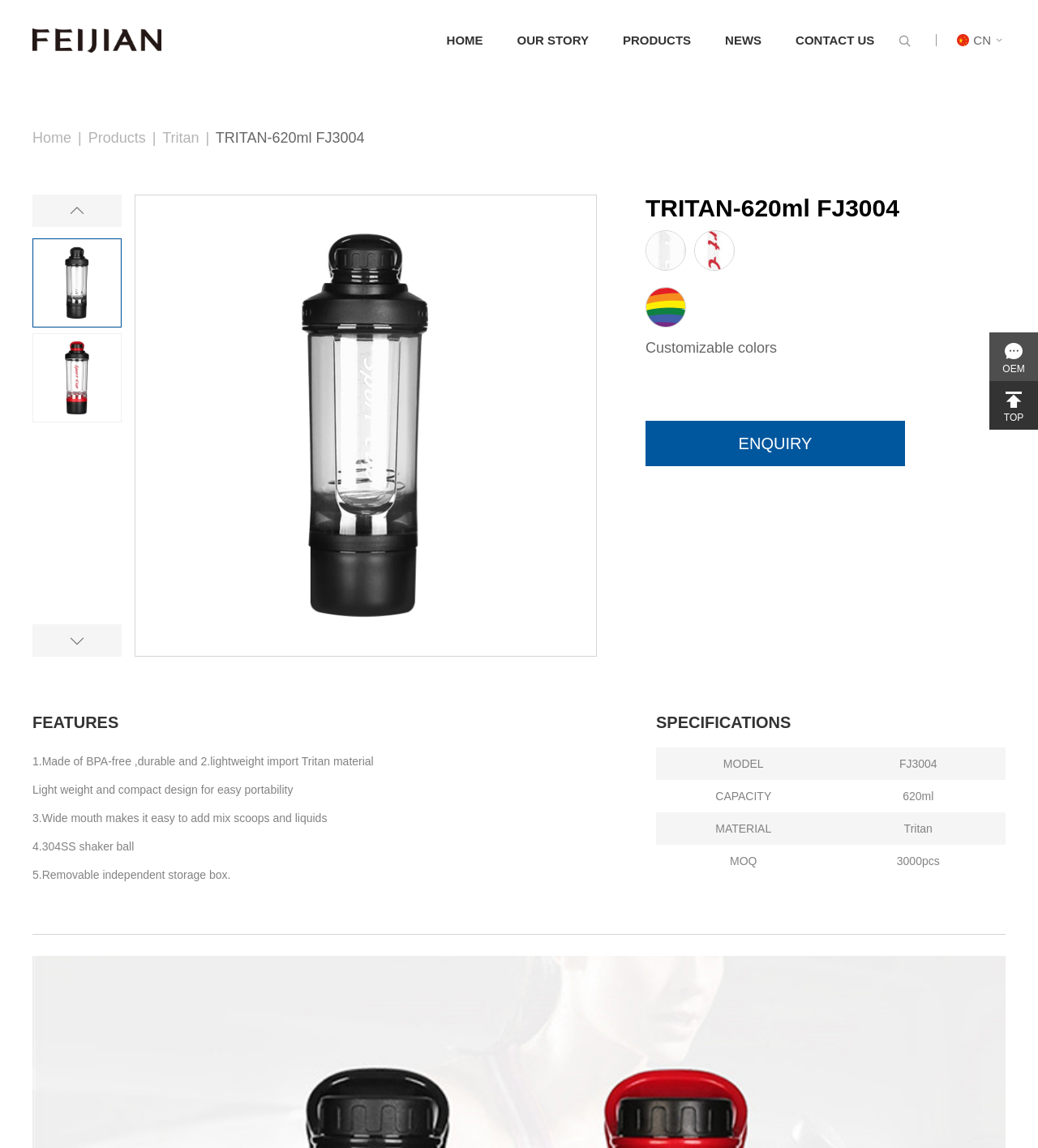Please find the bounding box coordinates of the clickable region needed to complete the following instruction: "Click the 'Previous slide' button". The bounding box coordinates must consist of four float numbers between 0 and 1, i.e., [left, top, right, bottom].

[0.031, 0.169, 0.117, 0.198]